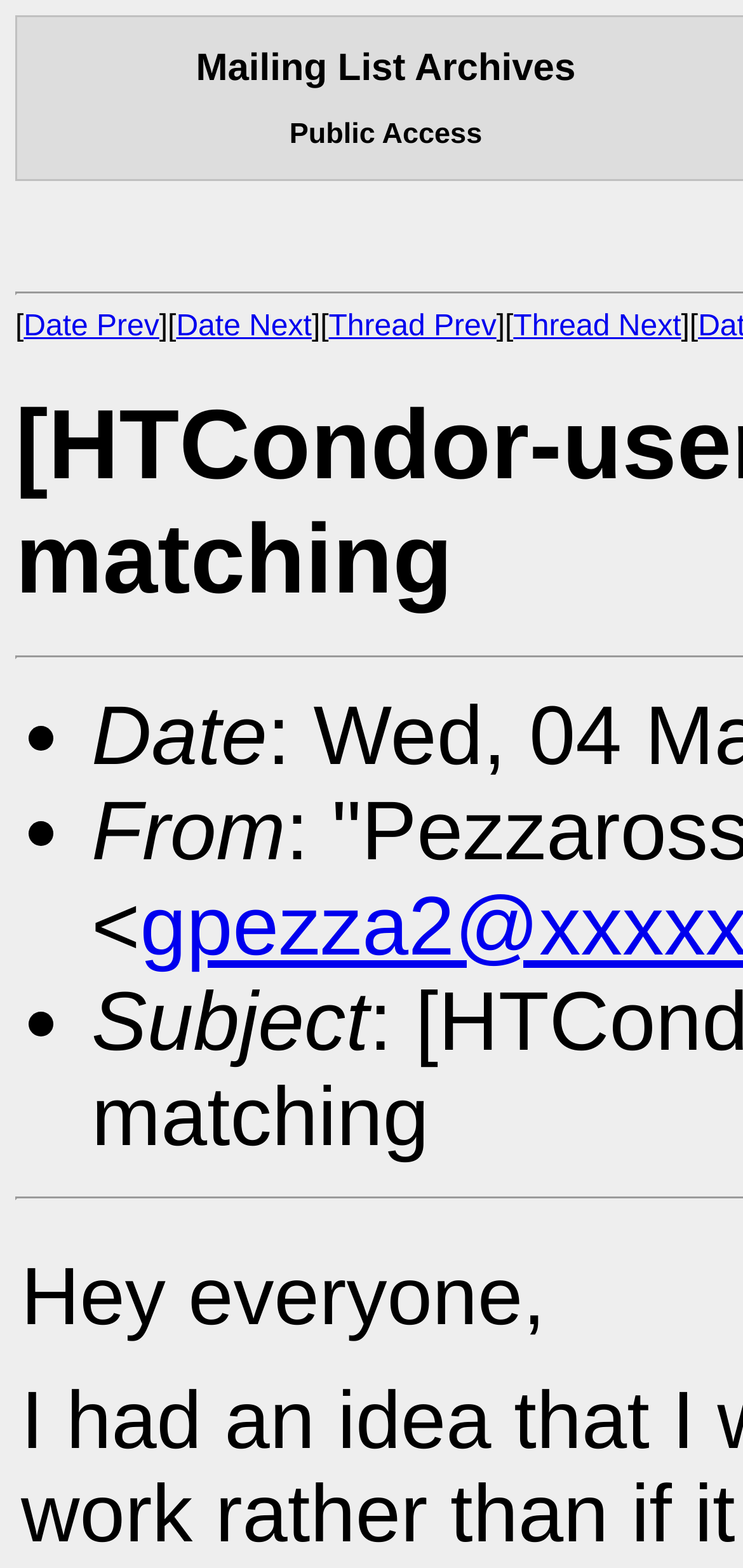Locate the UI element described by Date Prev and provide its bounding box coordinates. Use the format (top-left x, top-left y, bottom-right x, bottom-right y) with all values as floating point numbers between 0 and 1.

[0.032, 0.198, 0.214, 0.219]